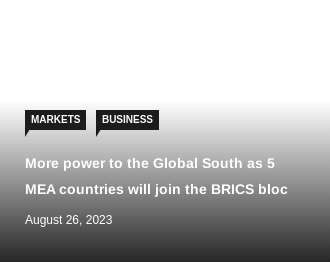Offer an in-depth description of the image shown.

The image highlights a significant announcement regarding the expansion of the BRICS bloc, showcasing the increasing influence of the Global South. Titled "More power to the Global South as 5 MEA countries will join the BRICS bloc," this graphic is accompanied by the date August 26, 2023, indicating the timeliness of the news. Positioned under the "MARKETS" and "BUSINESS" categories, the image reflects the growing strategic importance of these nations in global economic discussions. The visual elements emphasize the optimistic perspective of enhanced collaboration and power dynamics in international relations.